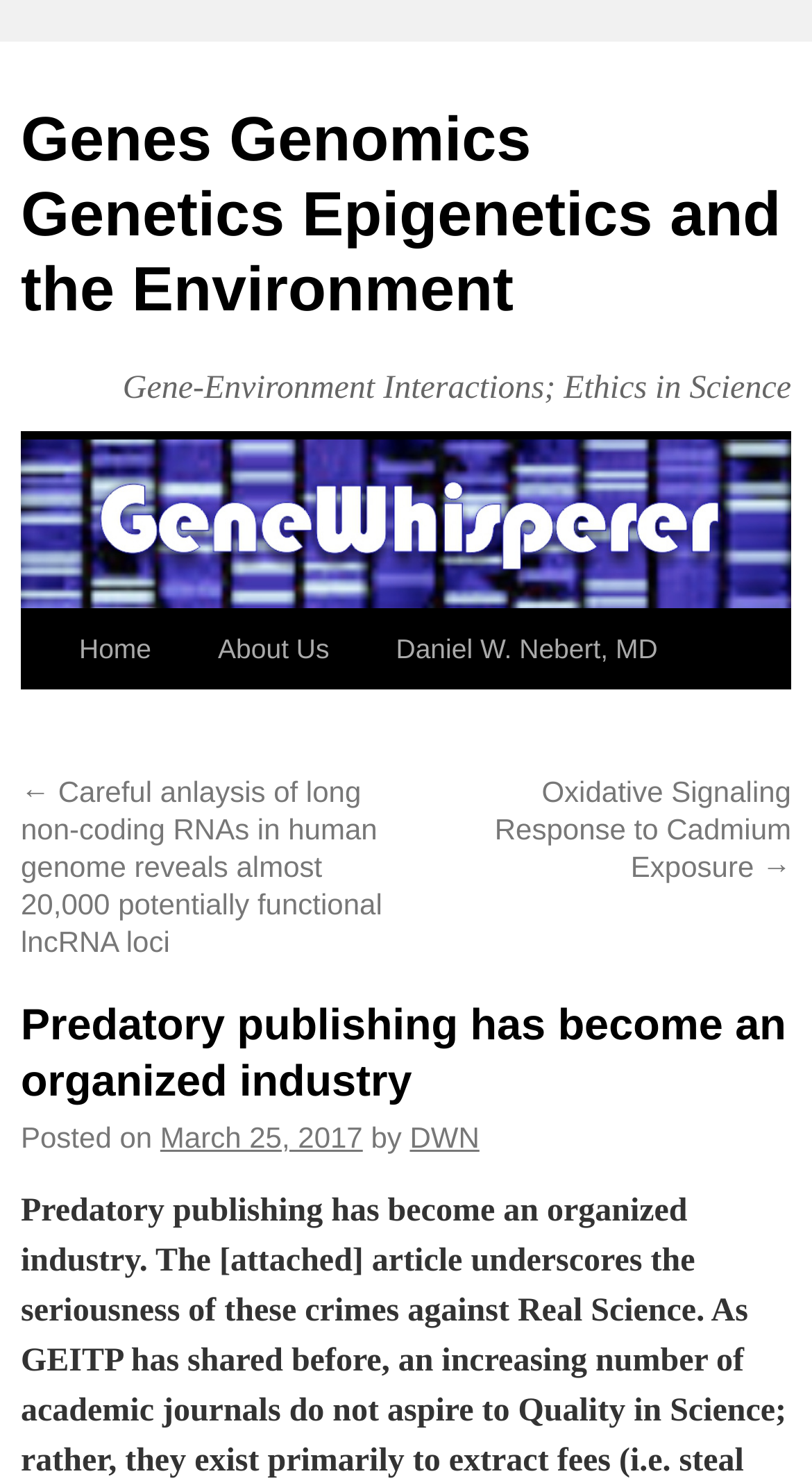Can you find the bounding box coordinates for the element that needs to be clicked to execute this instruction: "read about Daniel W. Nebert, MD"? The coordinates should be given as four float numbers between 0 and 1, i.e., [left, top, right, bottom].

[0.447, 0.412, 0.851, 0.465]